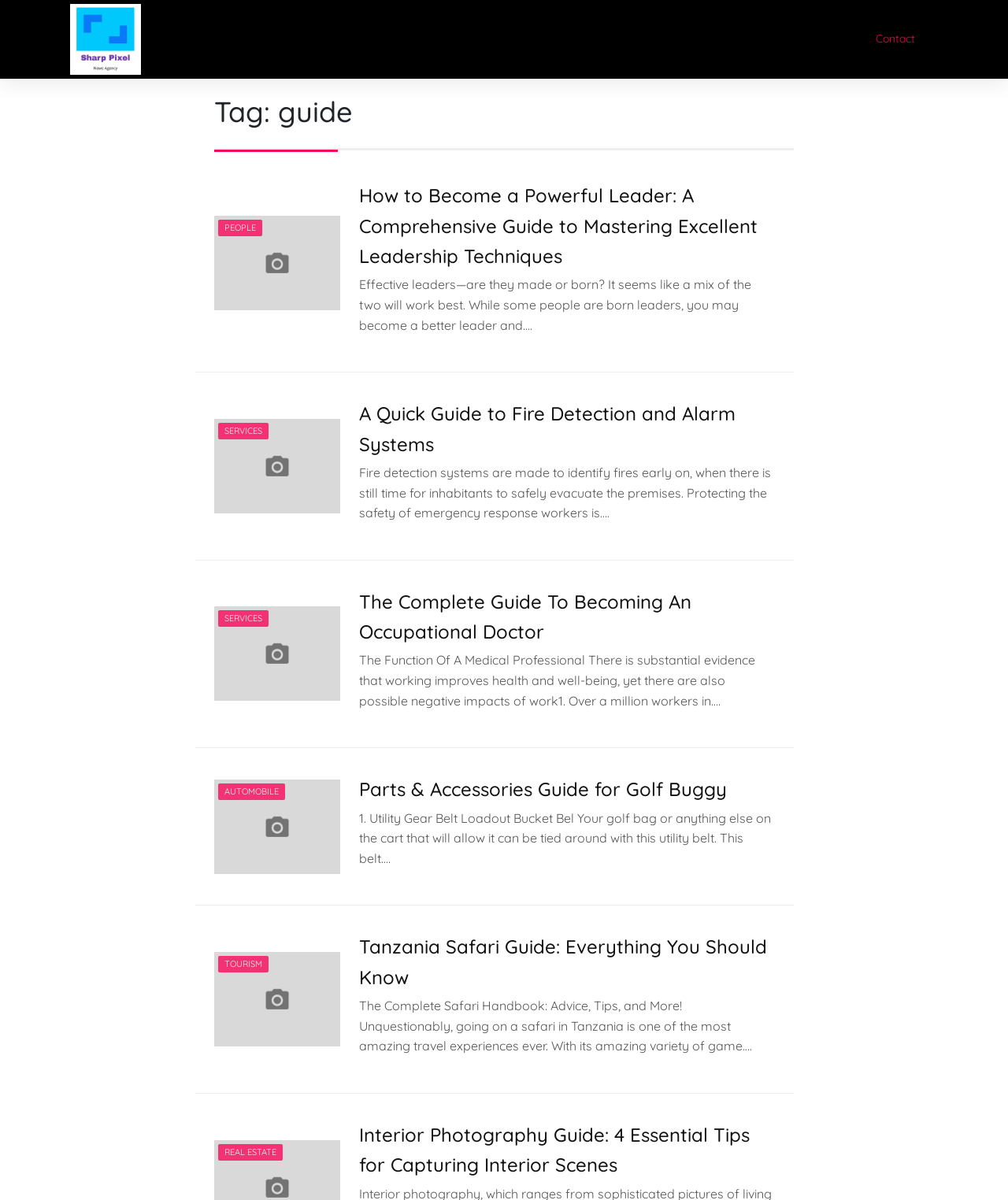Please identify the bounding box coordinates of the element on the webpage that should be clicked to follow this instruction: "Learn about 'Fire Detection and Alarm Systems'". The bounding box coordinates should be given as four float numbers between 0 and 1, formatted as [left, top, right, bottom].

[0.356, 0.33, 0.769, 0.381]